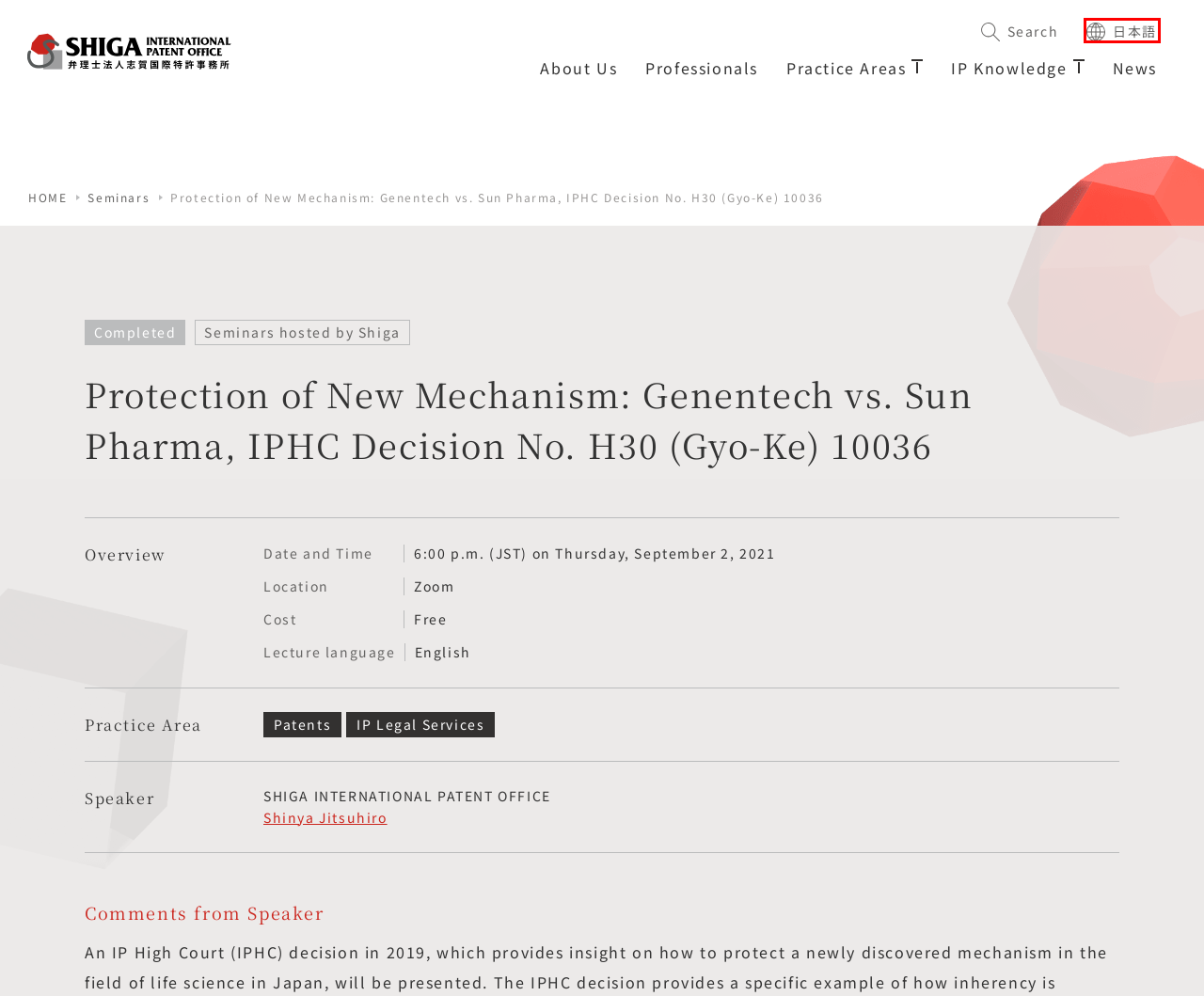Review the screenshot of a webpage that includes a red bounding box. Choose the most suitable webpage description that matches the new webpage after clicking the element within the red bounding box. Here are the candidates:
A. 志賀国際特許事務所｜Shiga International Patent Office
B. Professionals | Shiga International Patent Office
C. Shinya Jitsuhiro | Professionals | Shiga International Patent Office
D. Practice Areas | Shiga International Patent Office
E. Seminars | Shiga International Patent Office
F. Shiga International Patent Office
G. News | Shiga International Patent Office
H. About Us | Shiga International Patent Office

A